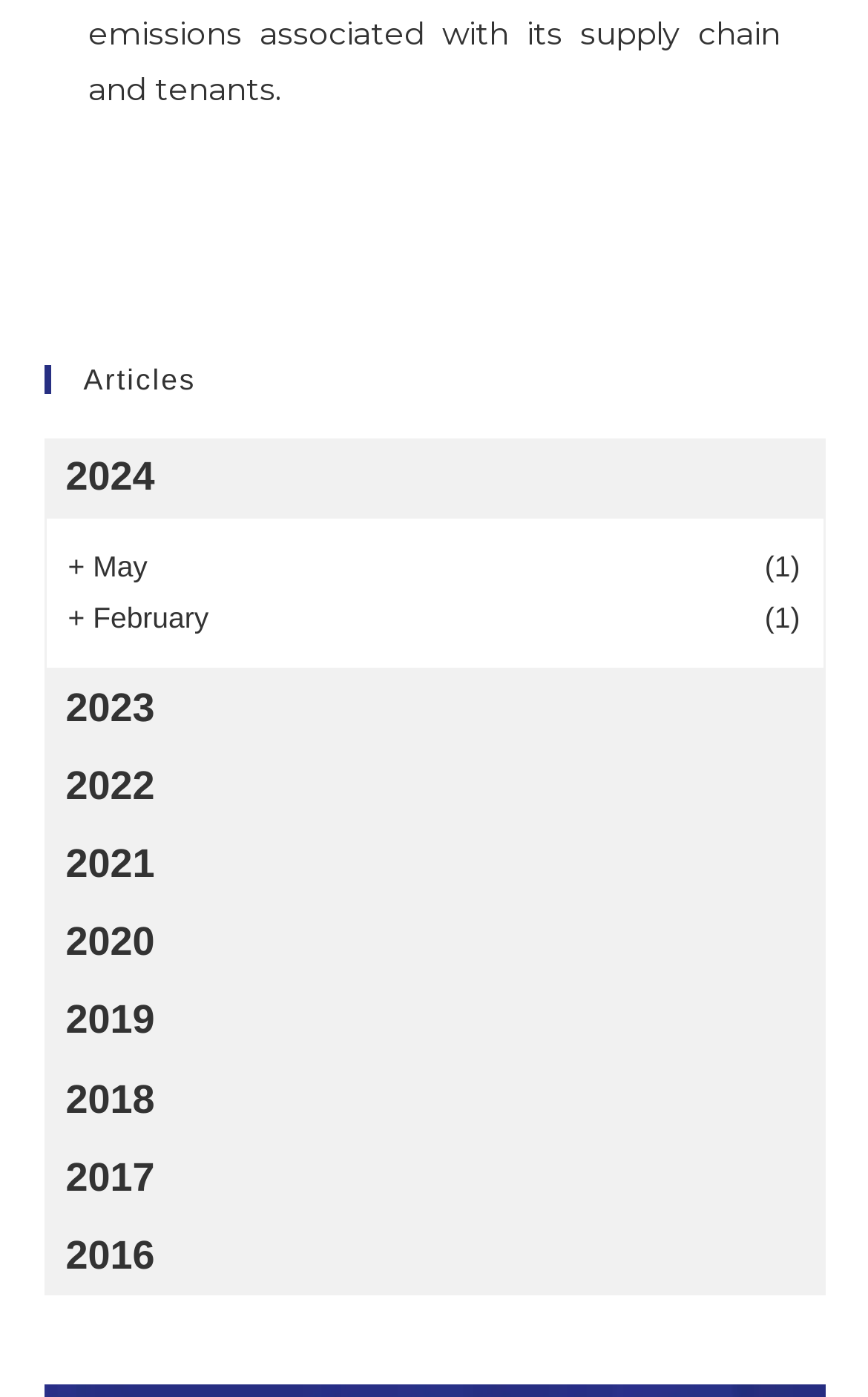Please identify the bounding box coordinates of the element's region that should be clicked to execute the following instruction: "View articles from 2024". The bounding box coordinates must be four float numbers between 0 and 1, i.e., [left, top, right, bottom].

[0.05, 0.313, 0.95, 0.369]